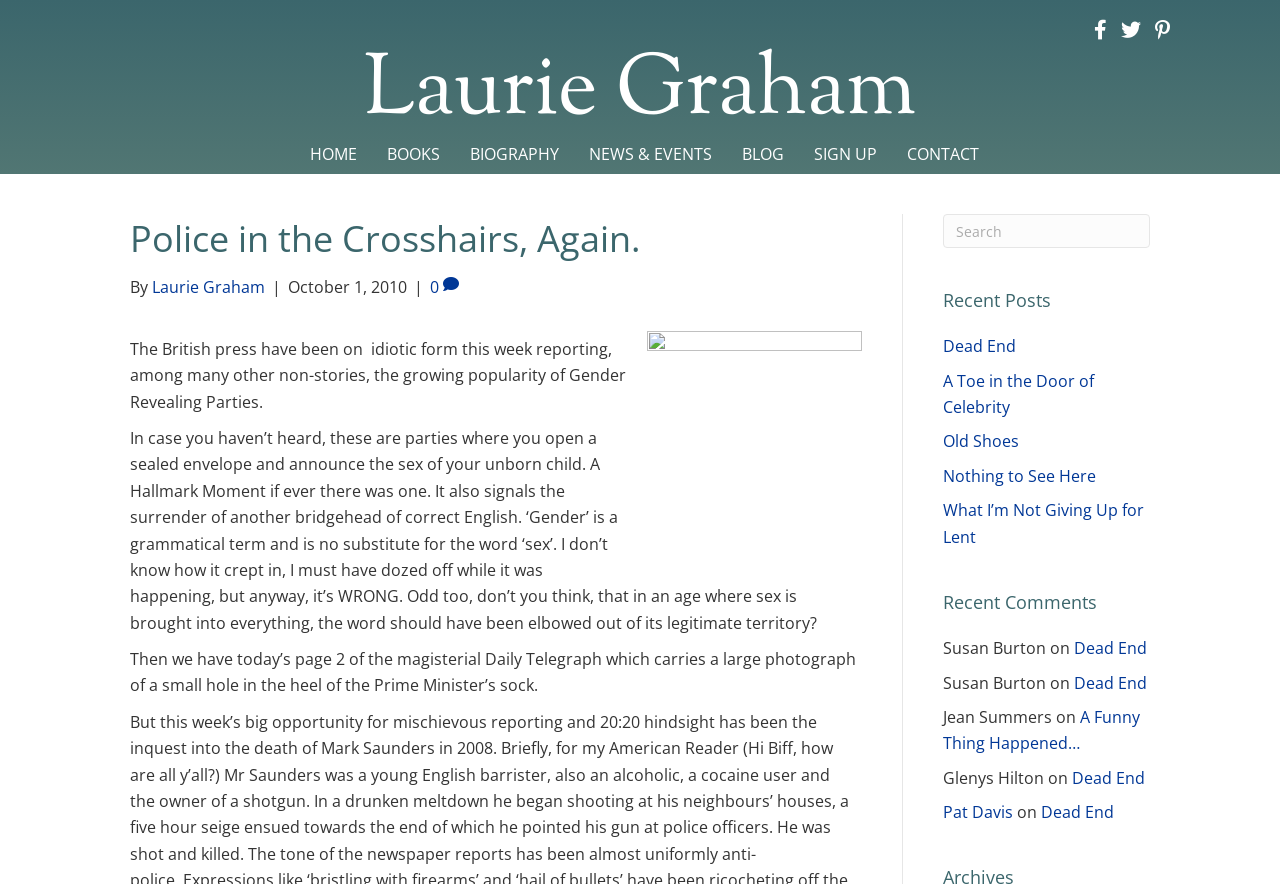How many links are in the primary navigation?
Please provide a comprehensive answer to the question based on the webpage screenshot.

The primary navigation is located at the top of the webpage and contains links to different sections of the website. By counting the number of link elements within the primary navigation, we can see that there are 7 links in total.